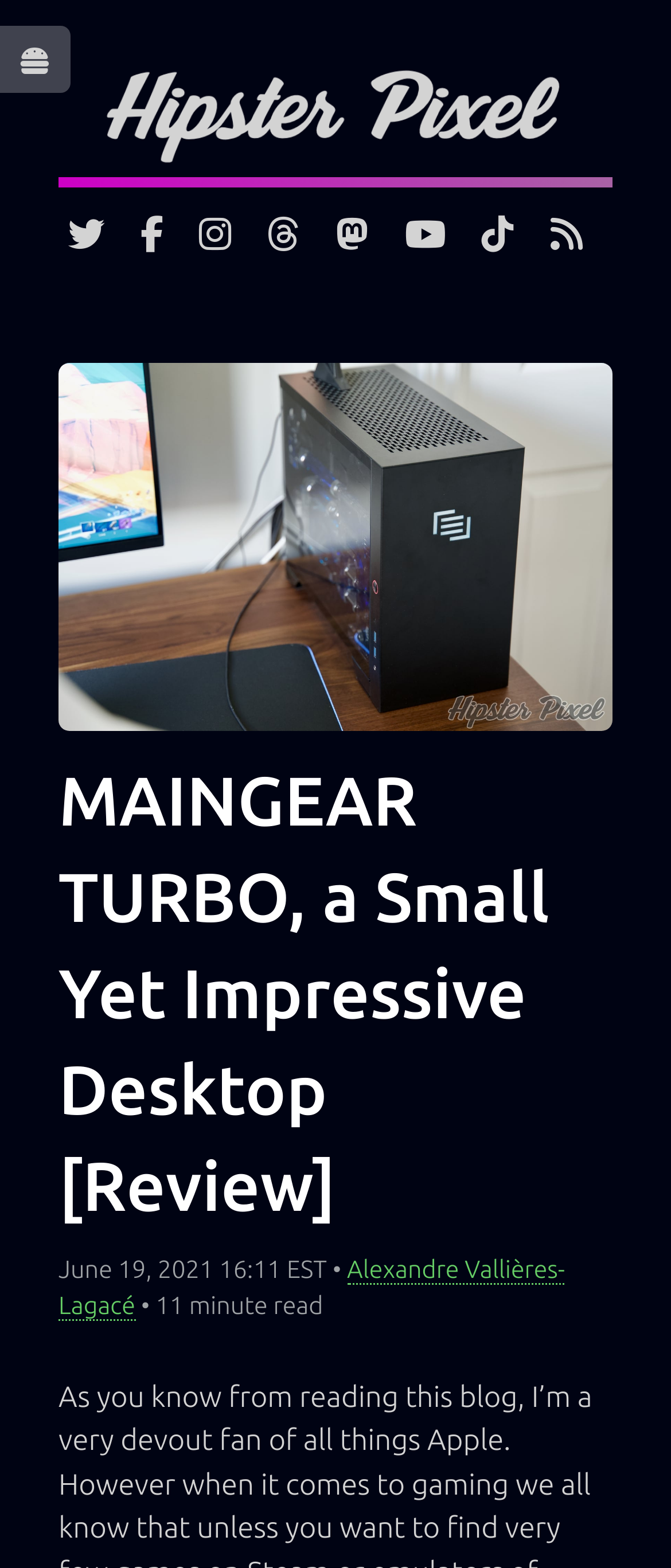Please predict the bounding box coordinates (top-left x, top-left y, bottom-right x, bottom-right y) for the UI element in the screenshot that fits the description: Toggle

[0.0, 0.0, 0.11, 0.105]